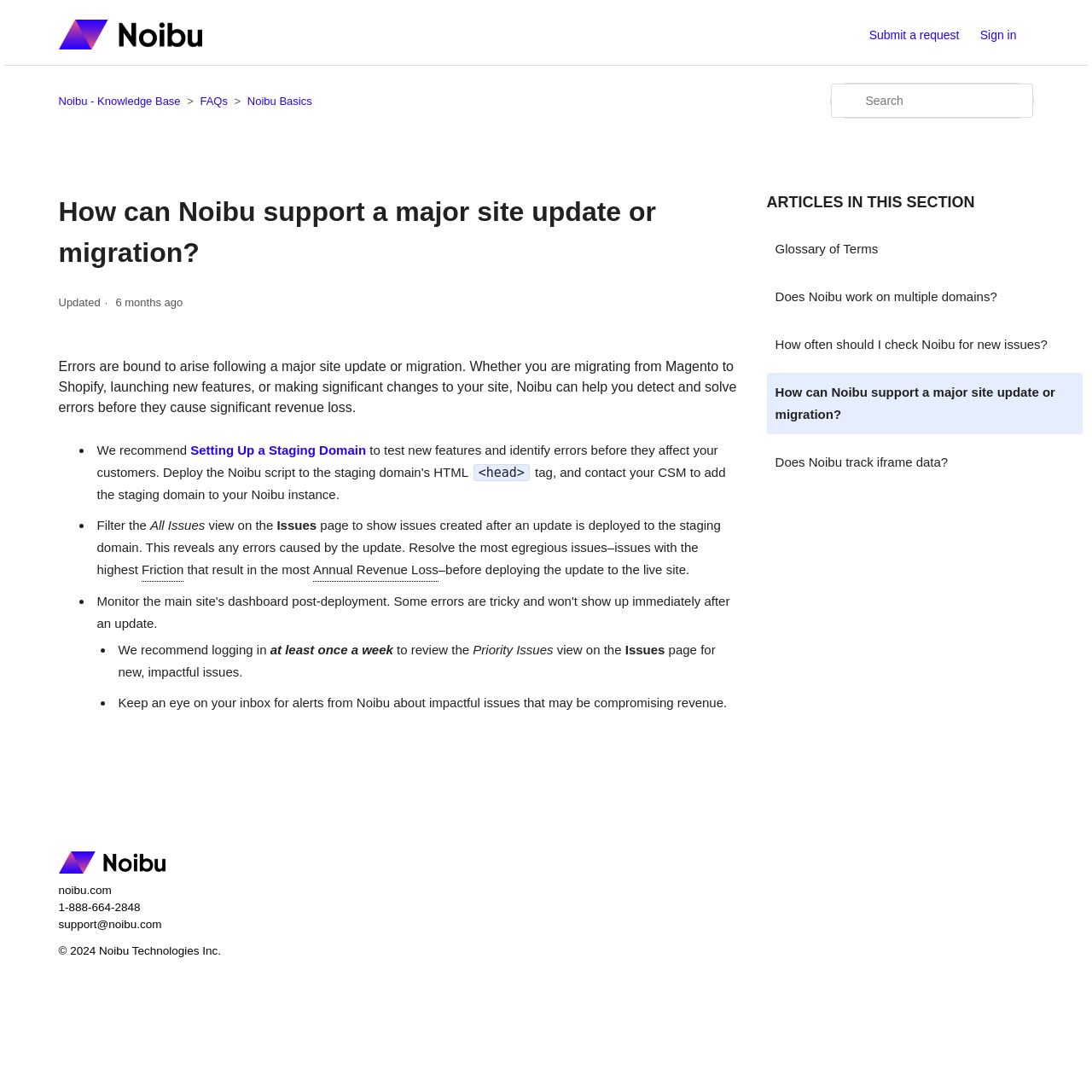Can you find the bounding box coordinates for the element that needs to be clicked to execute this instruction: "Go to FAQs"? The coordinates should be given as four float numbers between 0 and 1, i.e., [left, top, right, bottom].

[0.183, 0.087, 0.209, 0.098]